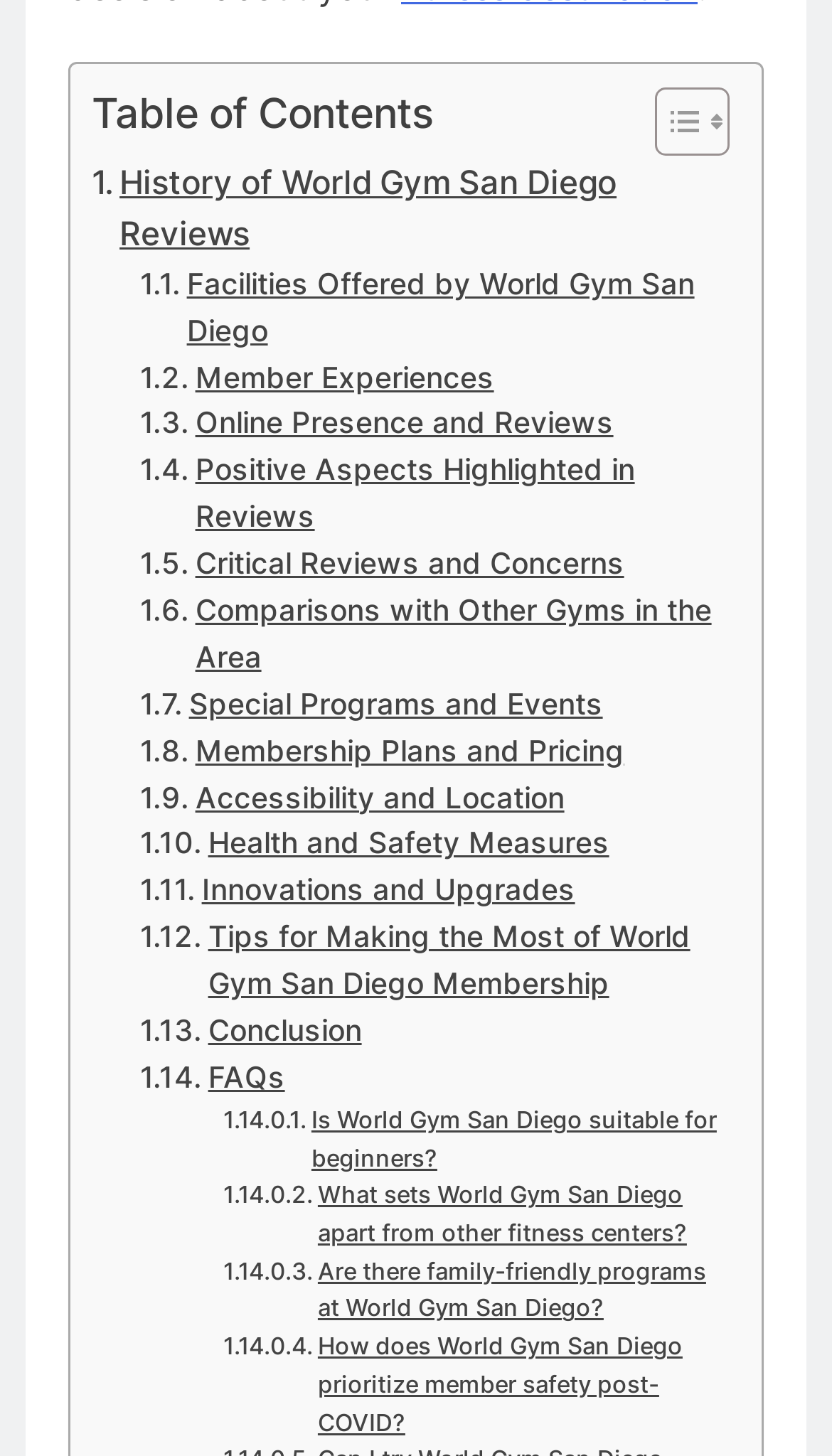Determine the bounding box coordinates of the element that should be clicked to execute the following command: "View FAQs".

[0.169, 0.725, 0.342, 0.757]